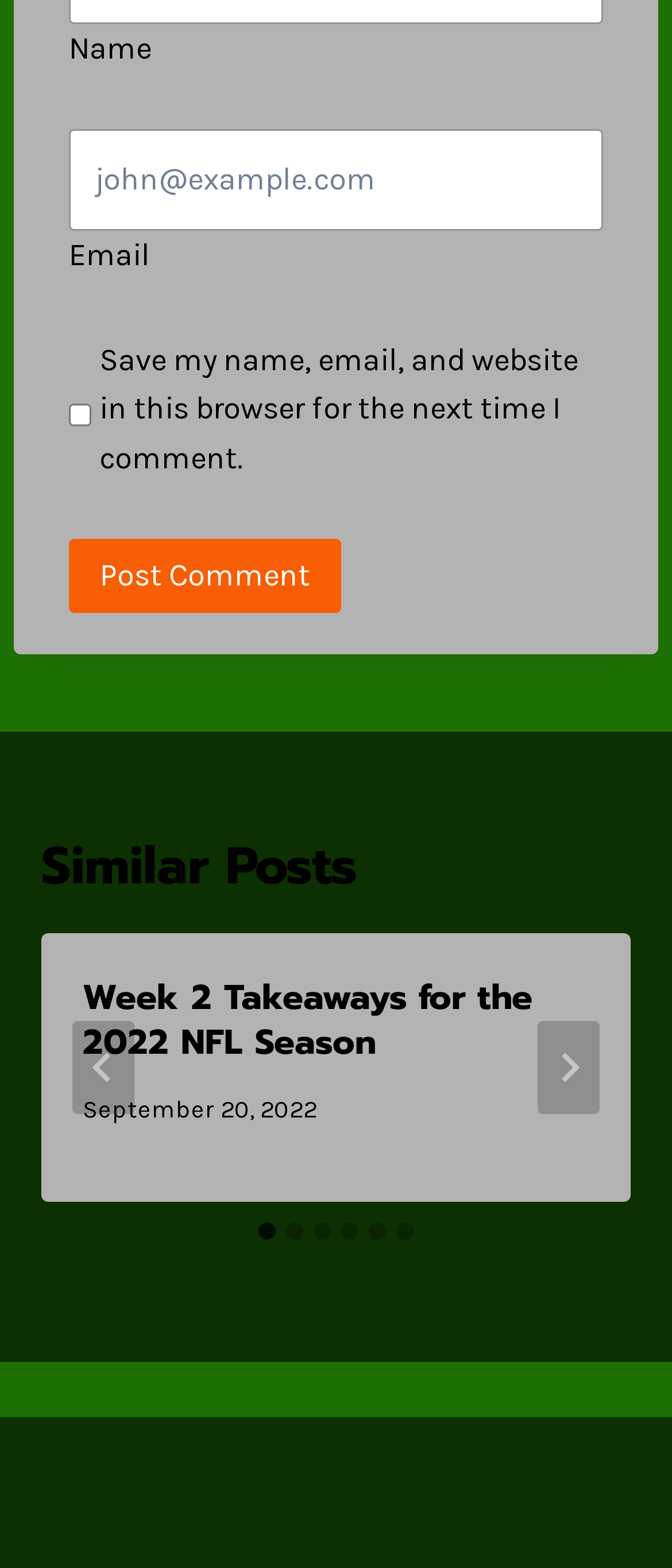Please mark the bounding box coordinates of the area that should be clicked to carry out the instruction: "Click the 'Commenter on Metafilter.' link".

None